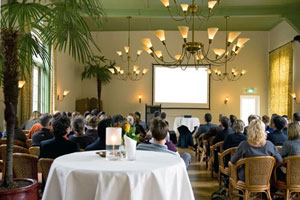Generate an in-depth description of the image you see.

The image depicts a professional seminar setting, where attendees are gathered in a well-lit room characterized by elegant chandeliers and green decor. In the foreground, a round table topped with a small white candle and a decorative plant adds a touch of sophistication. At the front, a large screen displays information, and a few individuals are engaged in the presentation, which suggests a focus on knowledge sharing and community engagement. This scene captures the essence of the speaking engagements offered by Theresa Brune, owner of Simplify It LLC, where she conducts classes and seminars throughout Metro Detroit and Michigan, aimed at helping individuals simplify their lives and spaces.